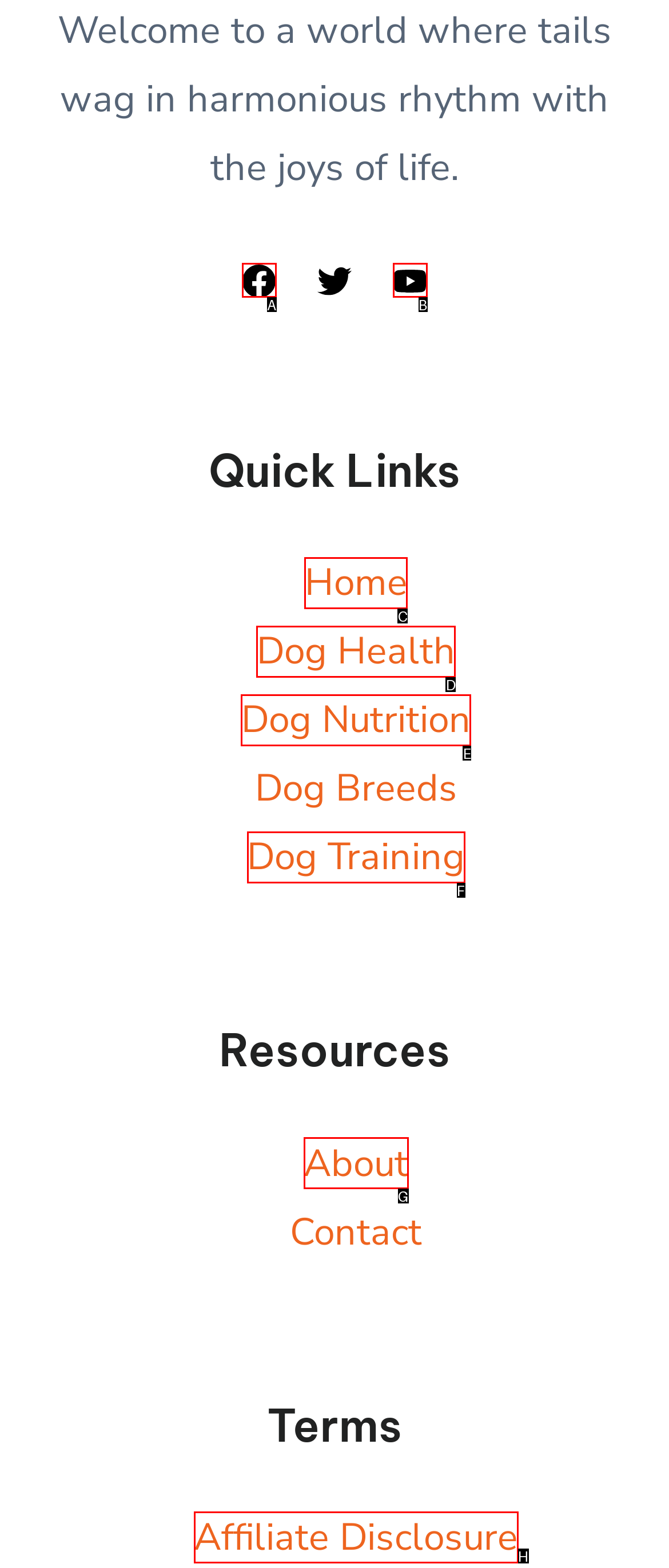Choose the option that best matches the description: Dog Health
Indicate the letter of the matching option directly.

D